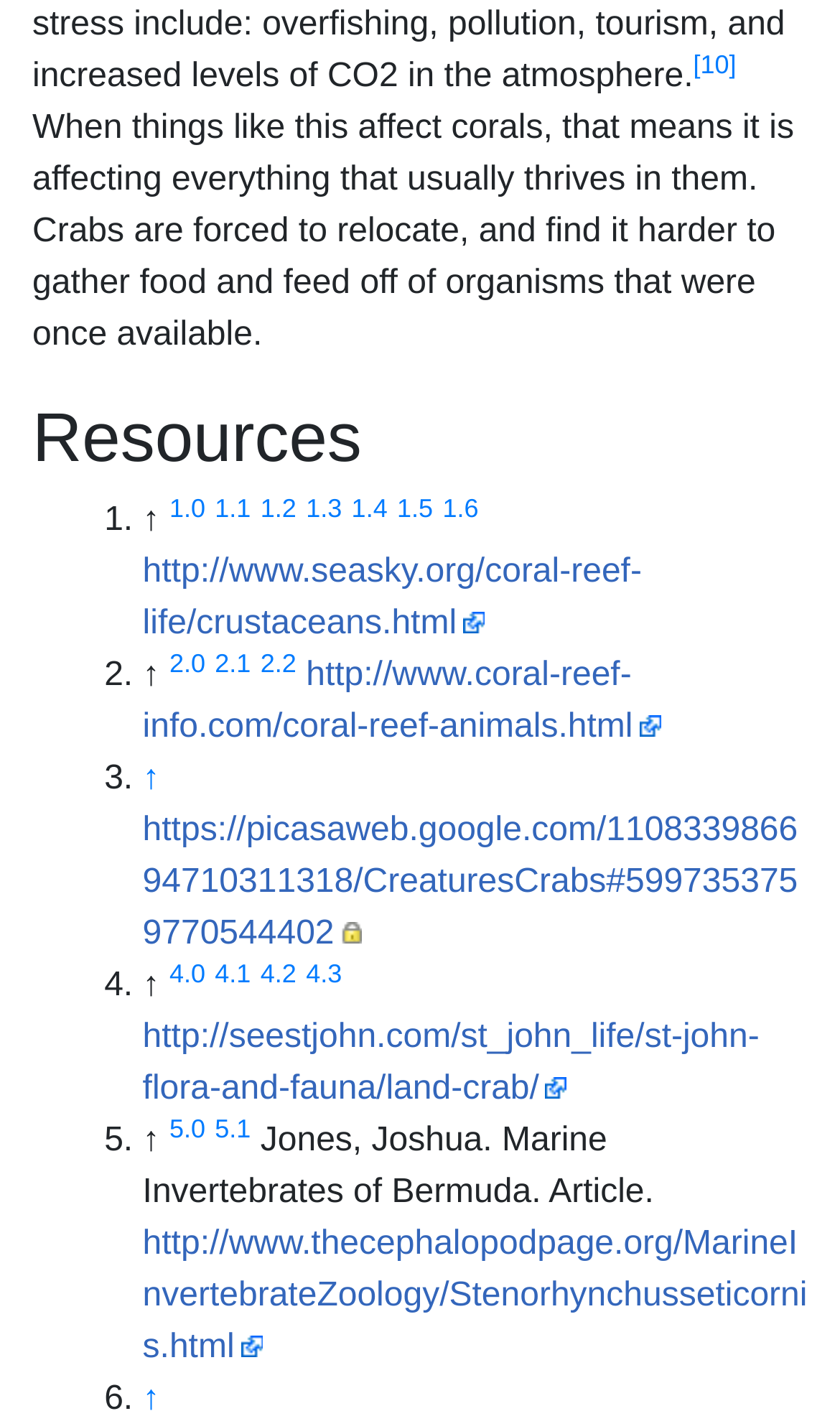Please specify the bounding box coordinates in the format (top-left x, top-left y, bottom-right x, bottom-right y), with values ranging from 0 to 1. Identify the bounding box for the UI component described as follows: http://www.coral-reef-info.com/coral-reef-animals.html

[0.17, 0.465, 0.787, 0.528]